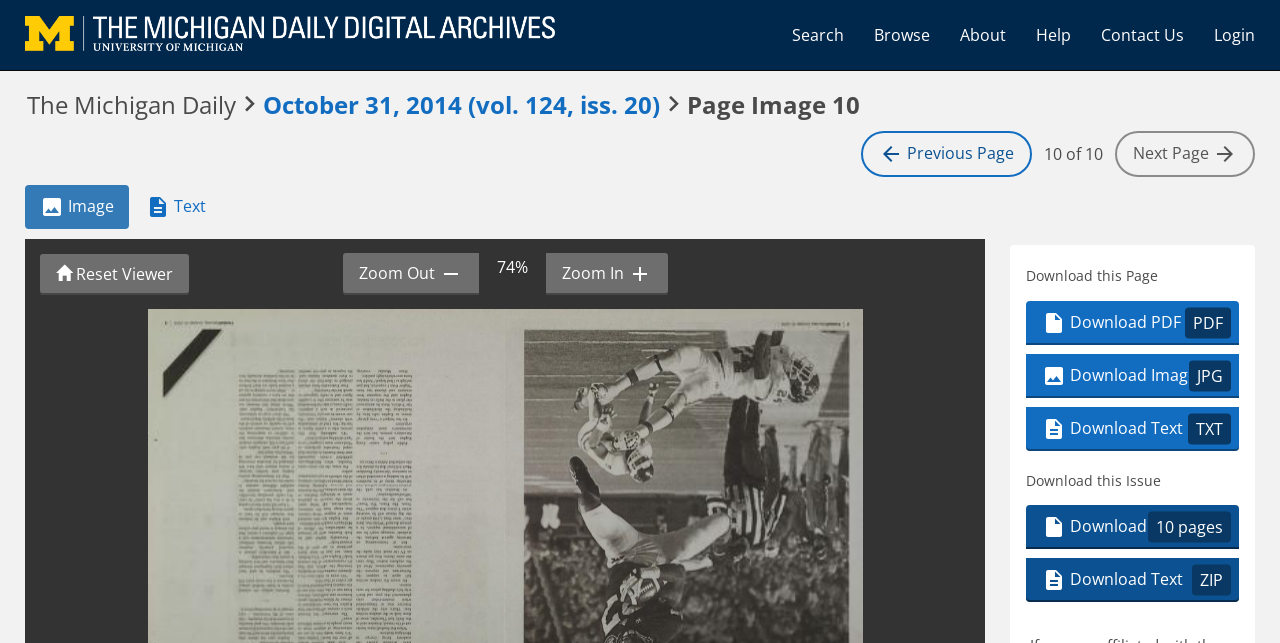Locate the UI element that matches the description Zoom Out in the webpage screenshot. Return the bounding box coordinates in the format (top-left x, top-left y, bottom-right x, bottom-right y), with values ranging from 0 to 1.

[0.268, 0.394, 0.374, 0.459]